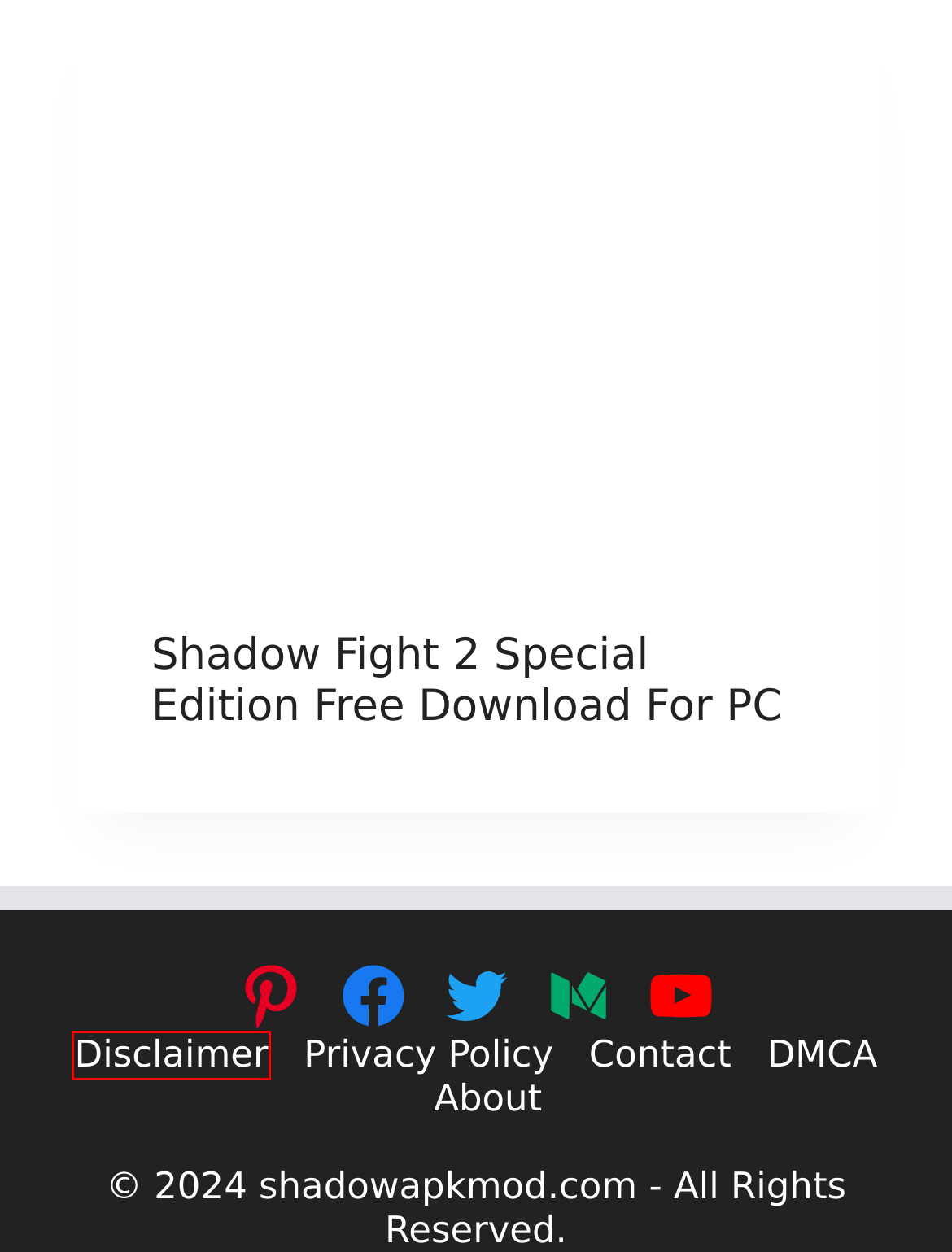A screenshot of a webpage is given, featuring a red bounding box around a UI element. Please choose the webpage description that best aligns with the new webpage after clicking the element in the bounding box. These are the descriptions:
A. Shadow APK MOD: Get All Action Game APKs, Mods & Information
B. About Us - Shadow APK MOD
C. Shadow of Death MOD APK v1.102.2.0 Unlimited Crystals 2024
D. Lego Ninjago Shadow of Ronin MOD APK (Unlimited Money)
E. DMCA Policy - Shadow APK MOD
F. Privacy Policy - Shadow APK MOD
G. Shadow Fight 2 Special Edition PC Windows (7,8,9,11) & Mac
H. Disclaimer - Shadow APK MOD

H